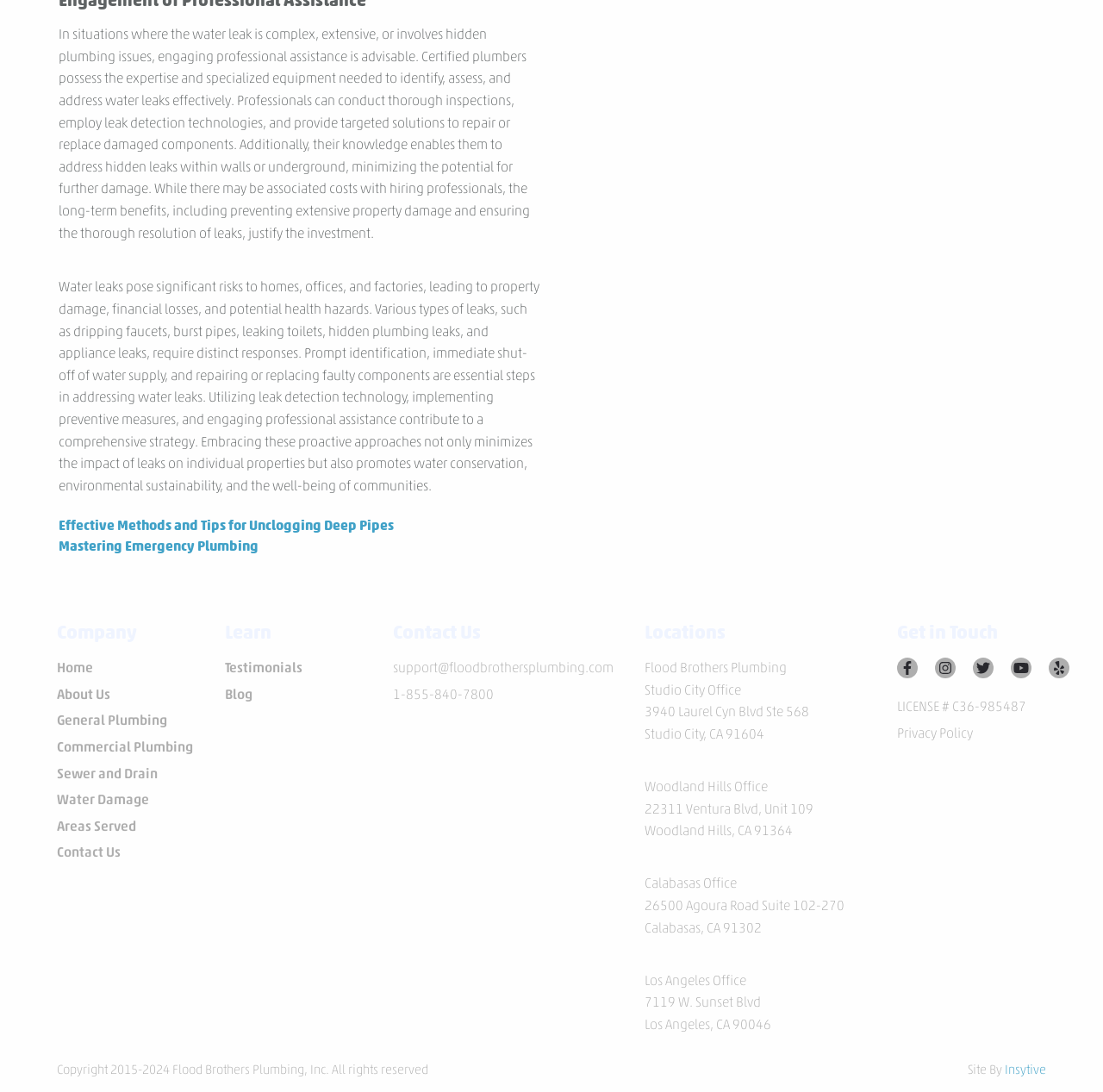Find the bounding box of the UI element described as: "Sewer and Drain". The bounding box coordinates should be given as four float values between 0 and 1, i.e., [left, top, right, bottom].

[0.051, 0.7, 0.143, 0.715]